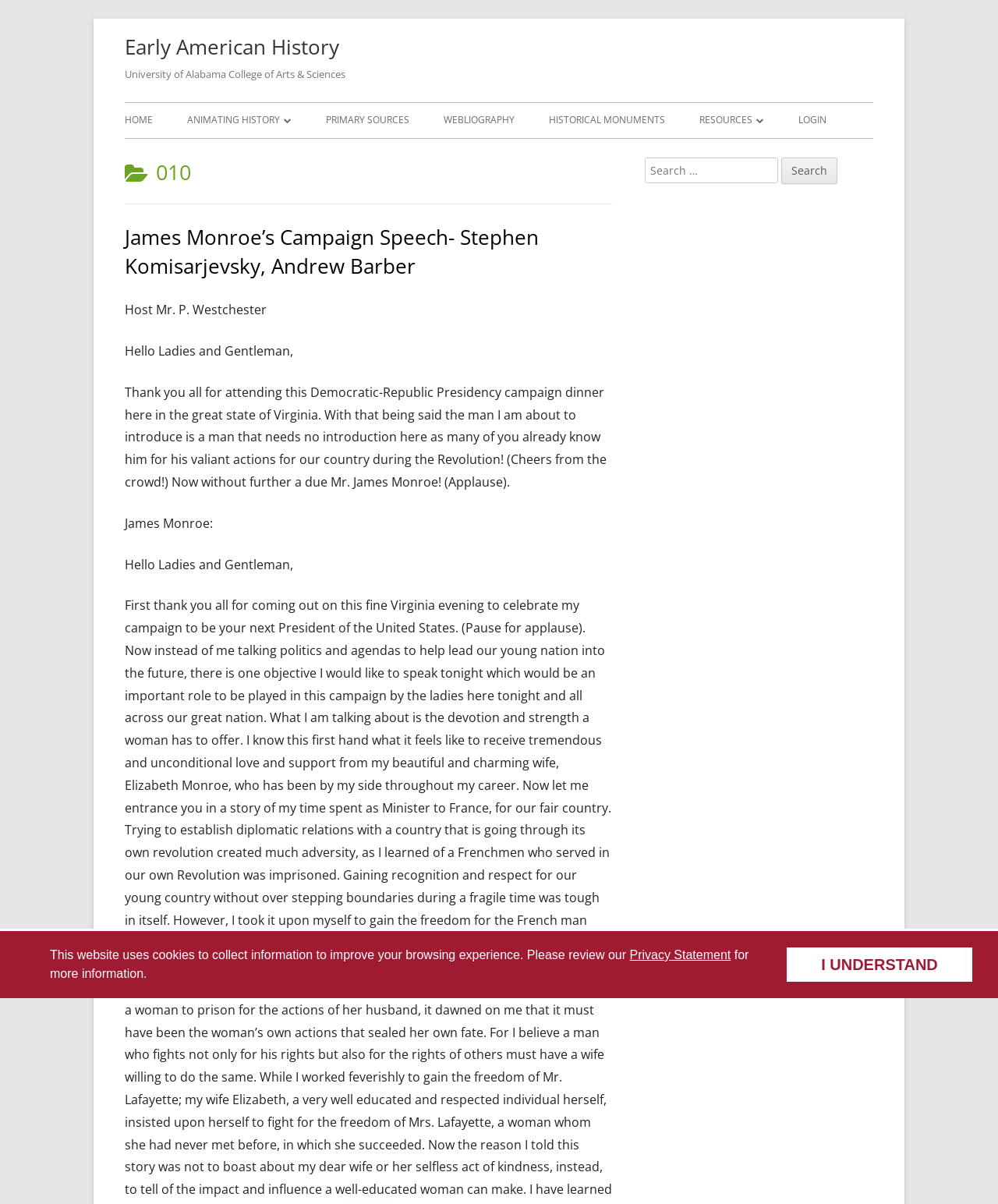Please provide the bounding box coordinates in the format (top-left x, top-left y, bottom-right x, bottom-right y). Remember, all values are floating point numbers between 0 and 1. What is the bounding box coordinate of the region described as: Early American History

[0.125, 0.023, 0.34, 0.054]